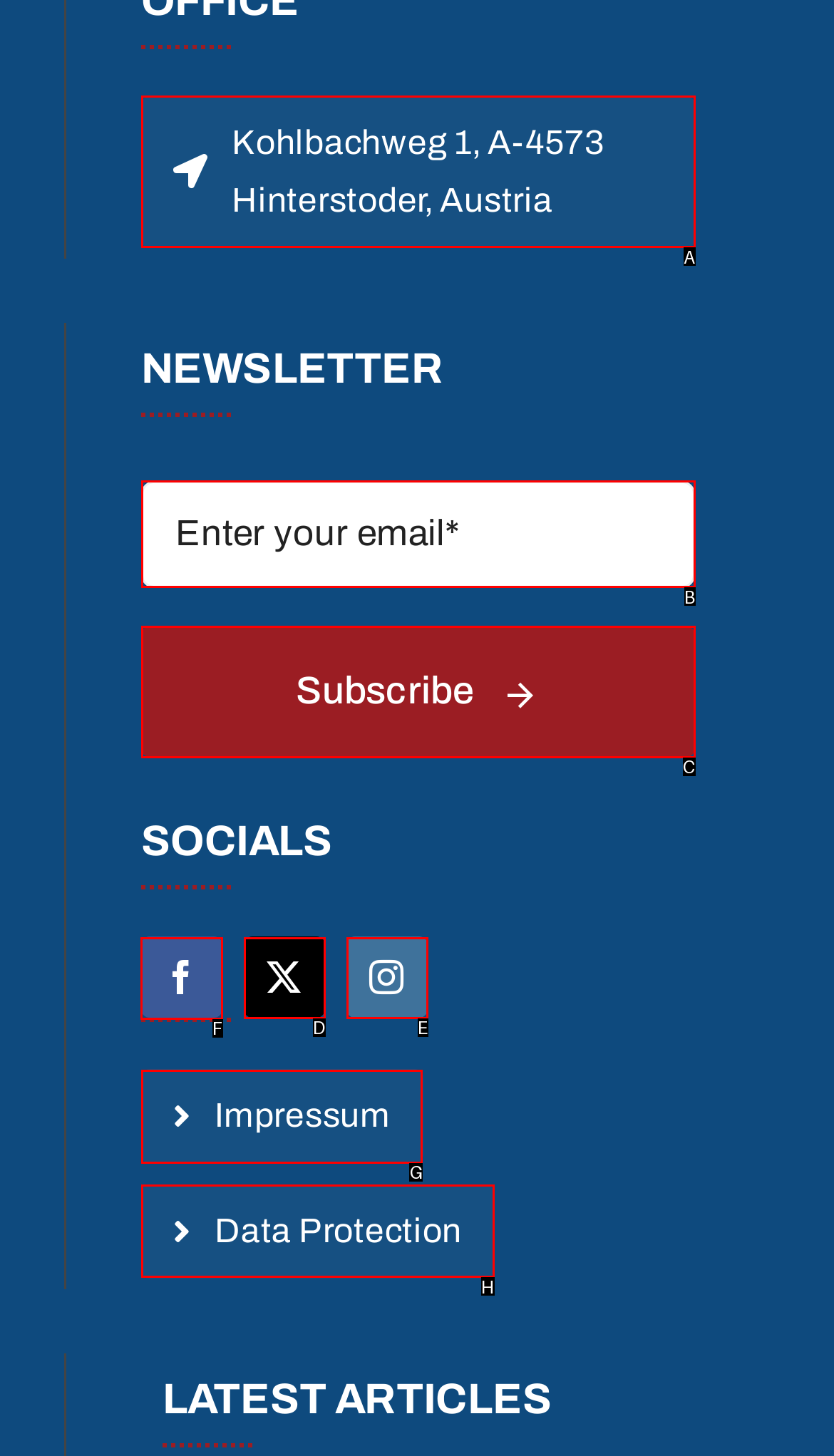Tell me which one HTML element I should click to complete this task: Visit our Facebook page Answer with the option's letter from the given choices directly.

F